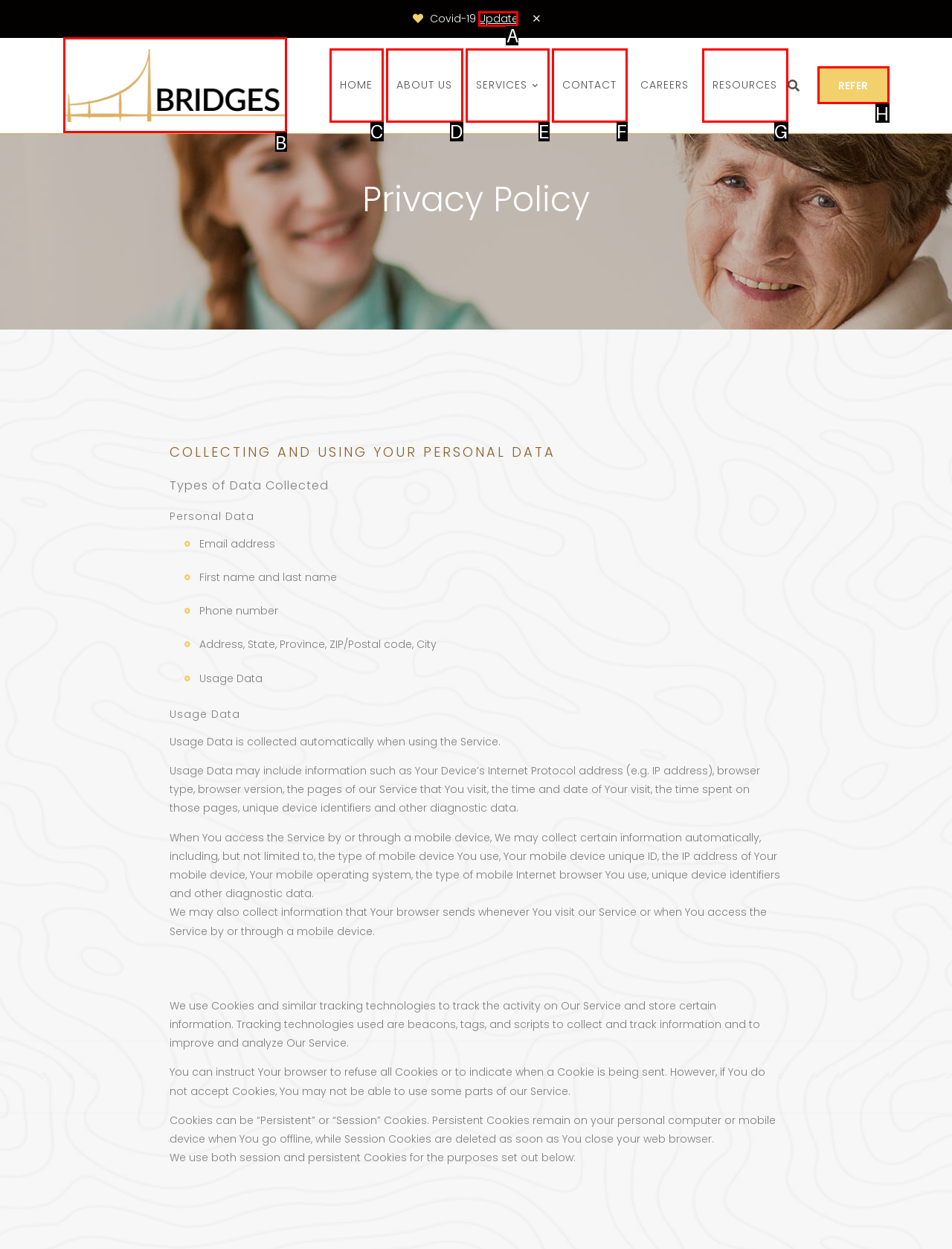Find the HTML element that suits the description: The Blue Room
Indicate your answer with the letter of the matching option from the choices provided.

None